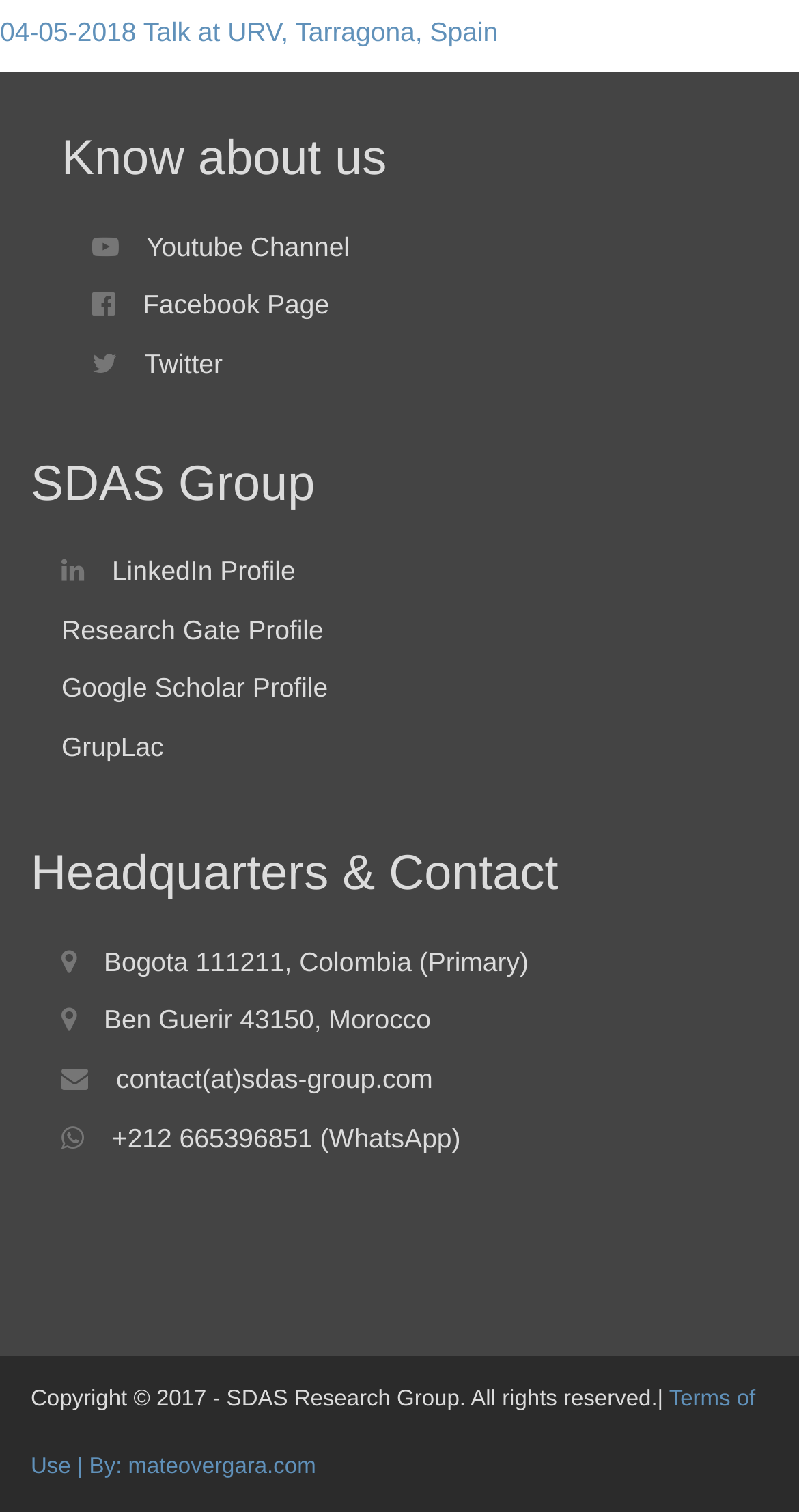Highlight the bounding box coordinates of the region I should click on to meet the following instruction: "Visit the SDAS Group page".

[0.038, 0.302, 0.394, 0.338]